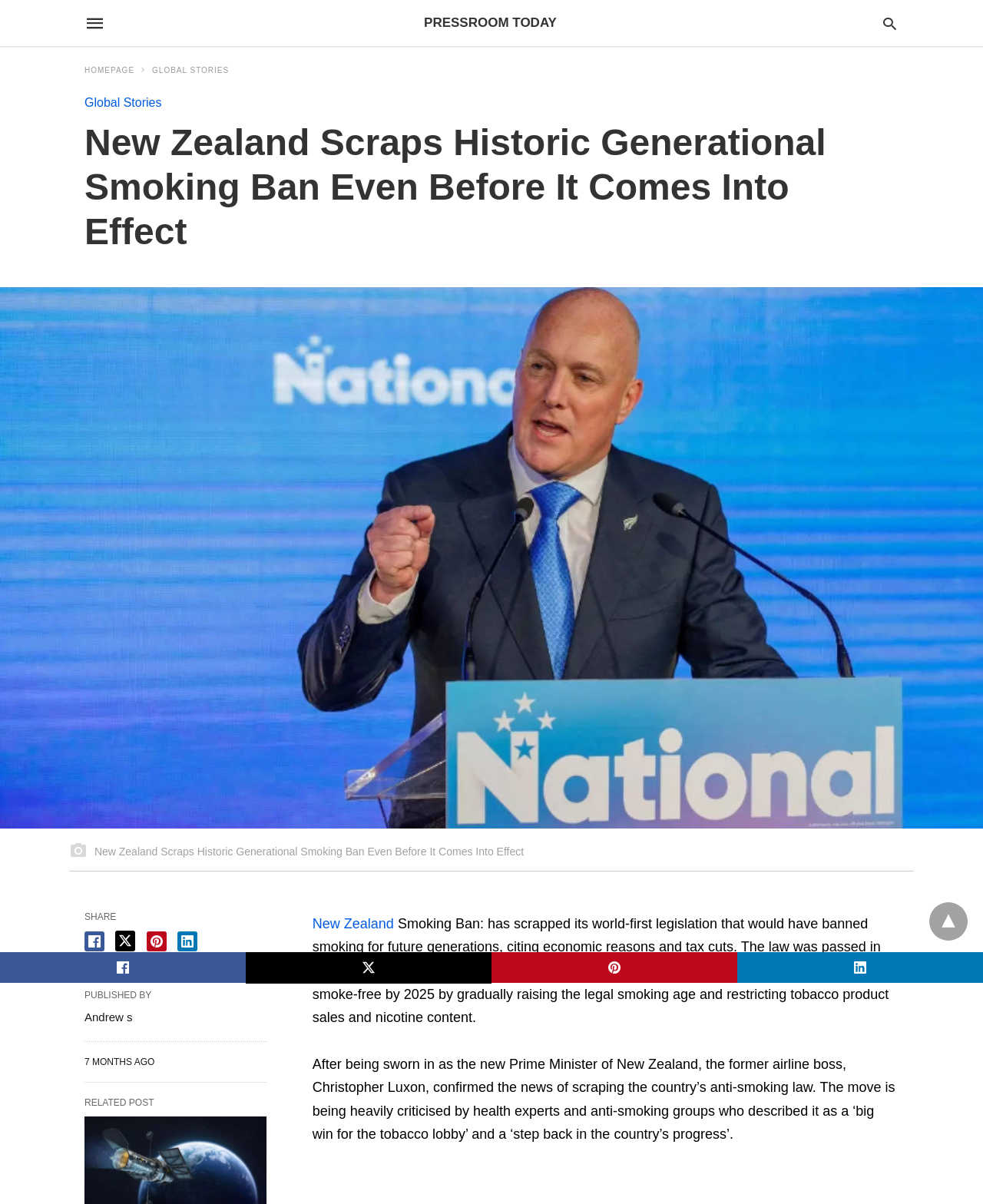Can you find the bounding box coordinates of the area I should click to execute the following instruction: "Share on facebook"?

[0.086, 0.773, 0.106, 0.79]